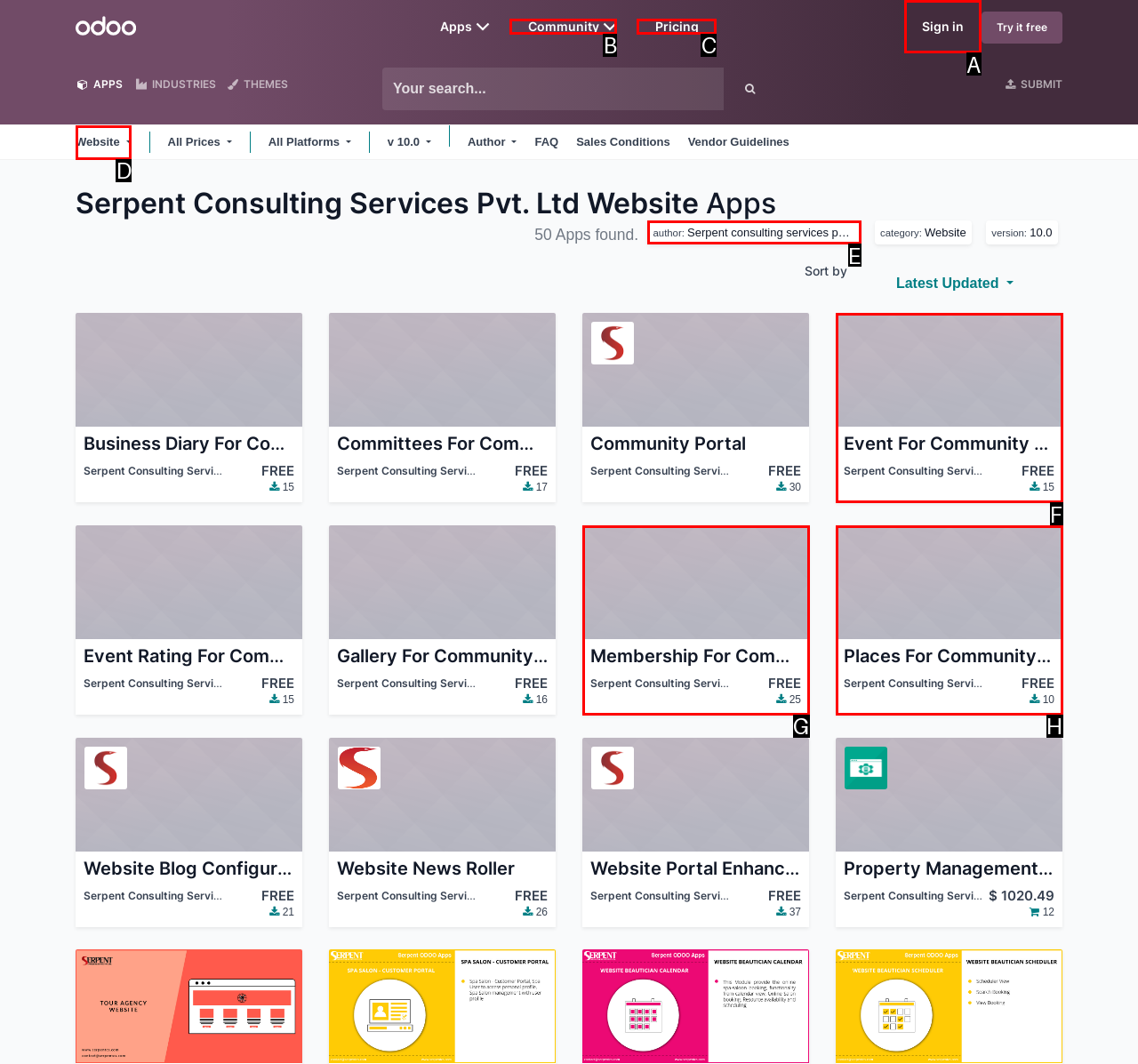Identify the HTML element I need to click to complete this task: Sign in to the website Provide the option's letter from the available choices.

A